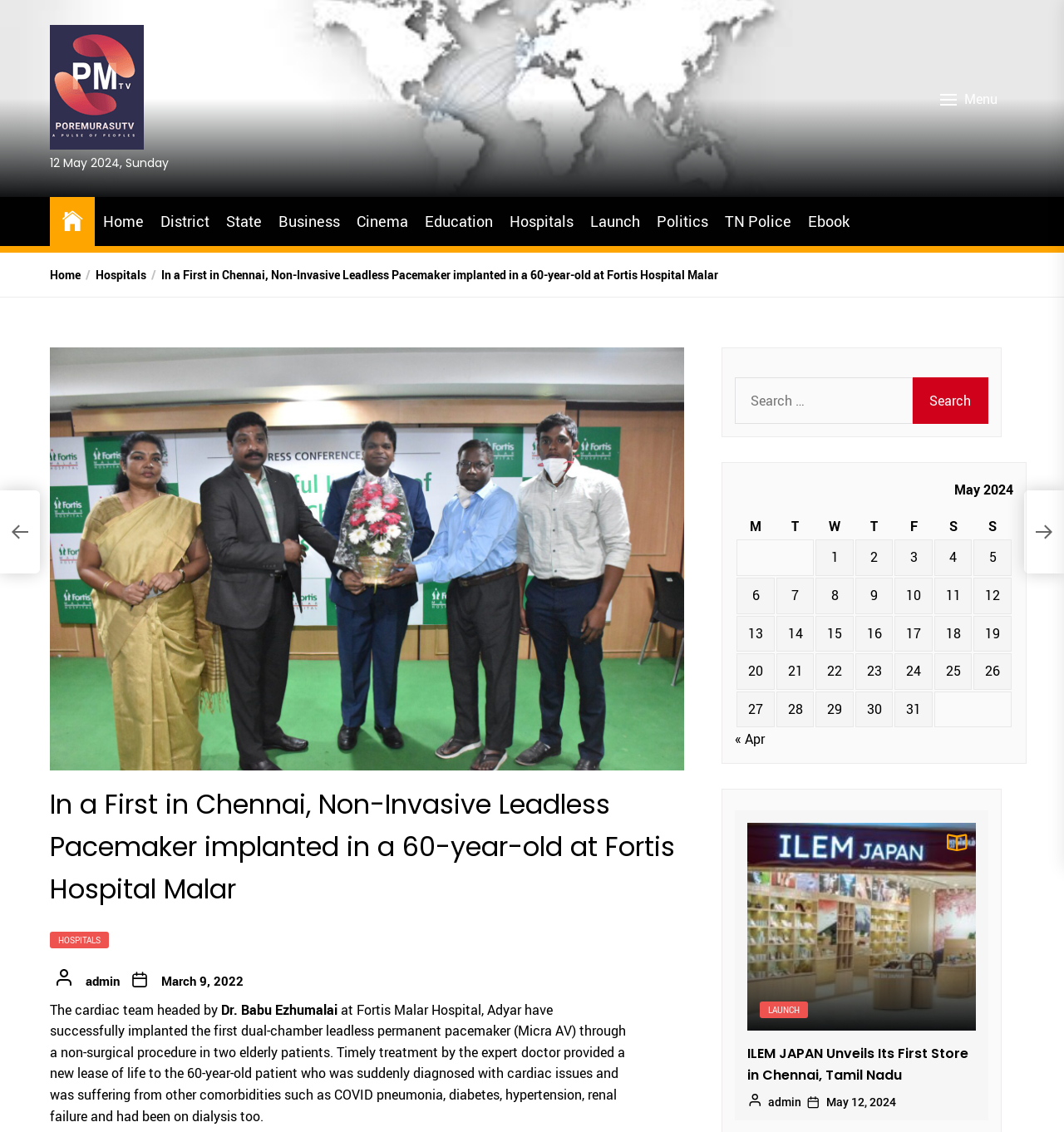What is the name of the doctor who headed the cardiac team?
Carefully analyze the image and provide a detailed answer to the question.

I found the name of the doctor by reading the text in the article, which mentions that the cardiac team was headed by 'Dr. Babu Ezhumalai' at Fortis Malar Hospital.